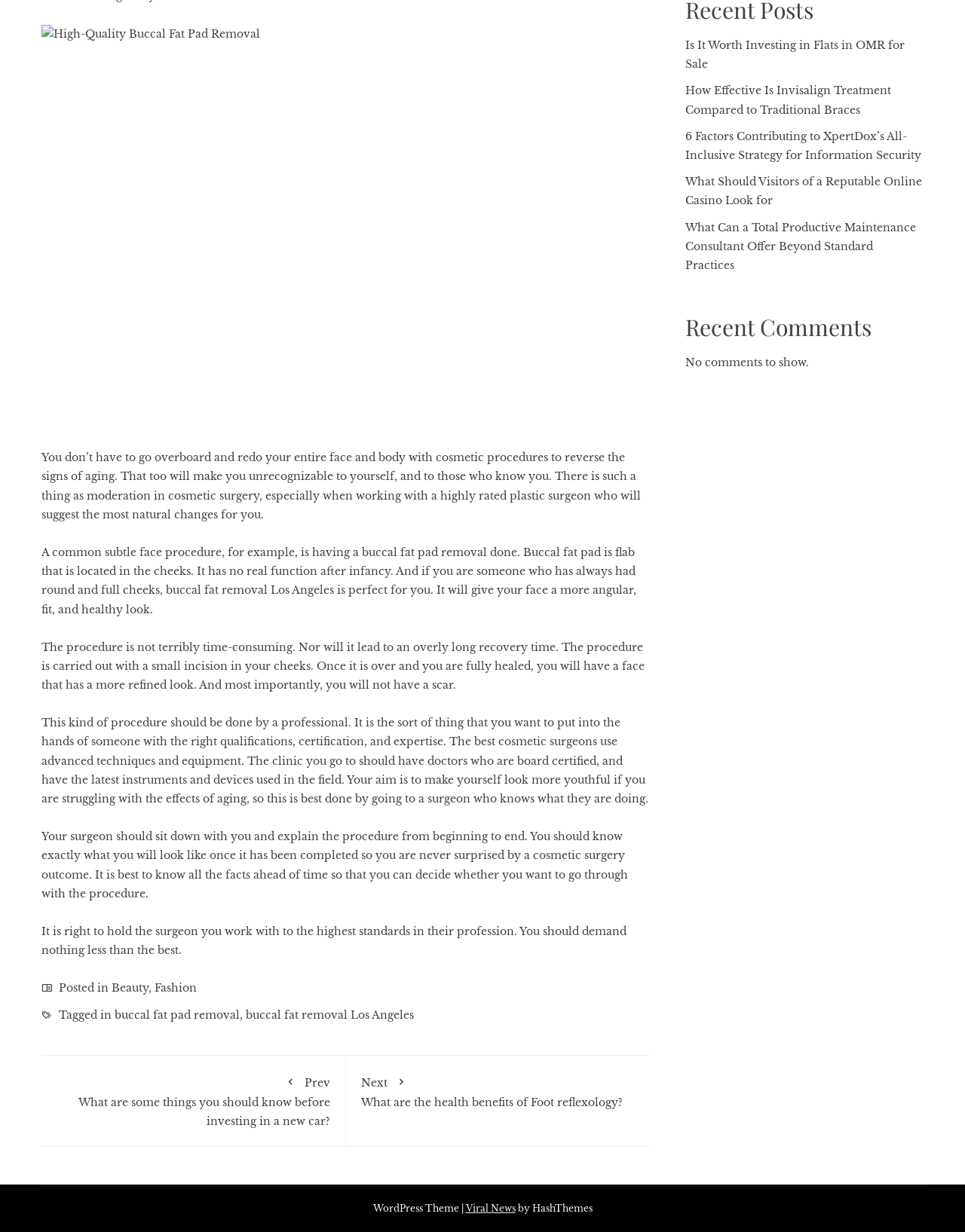Please determine the bounding box of the UI element that matches this description: Beauty. The coordinates should be given as (top-left x, top-left y, bottom-right x, bottom-right y), with all values between 0 and 1.

[0.116, 0.797, 0.154, 0.808]